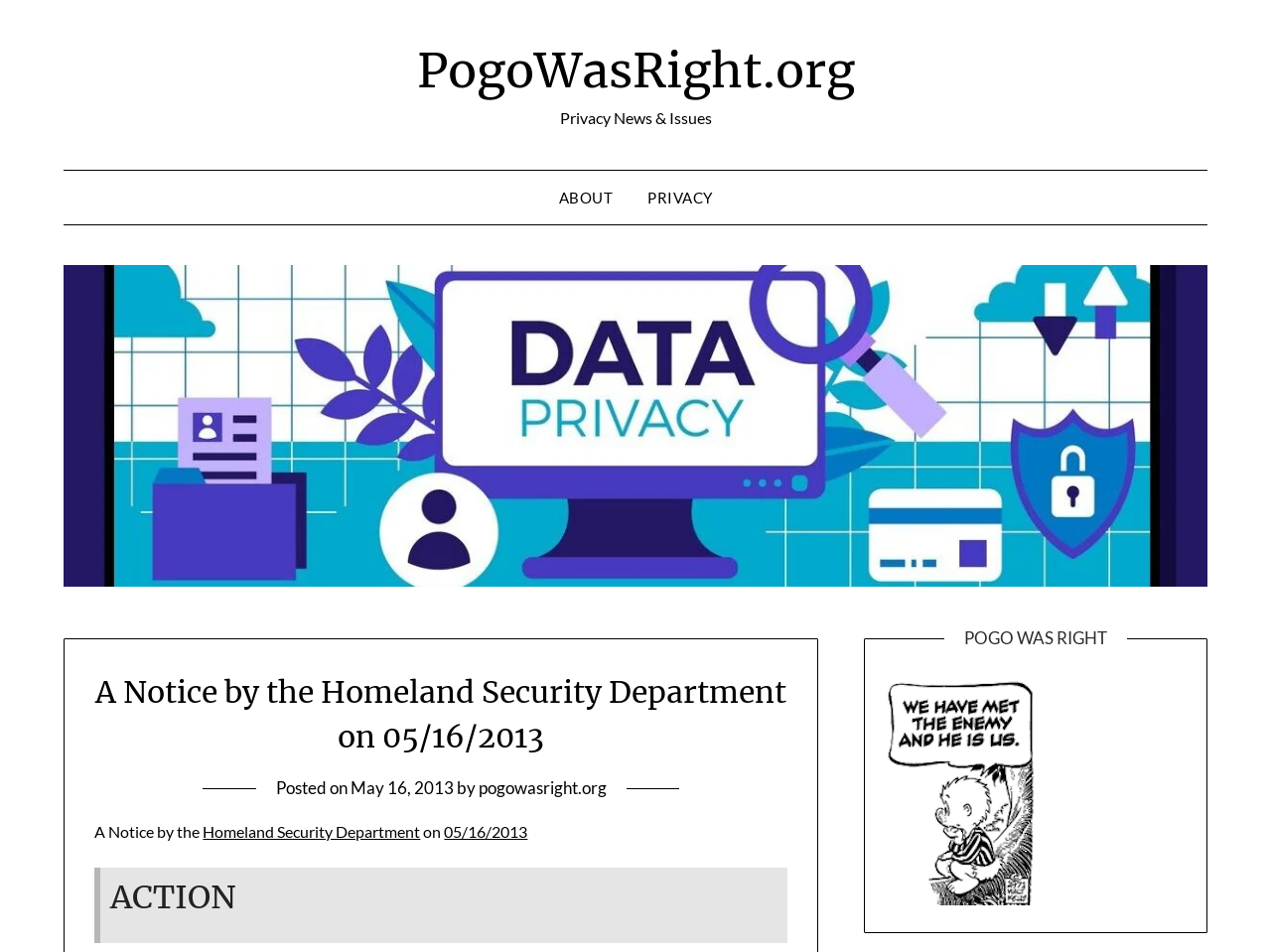Please provide a comprehensive response to the question based on the details in the image: What is the topic of the website?

By analyzing the webpage, I found a static text with the text 'Privacy News & Issues' which suggests that the topic of the website is related to privacy news and issues.